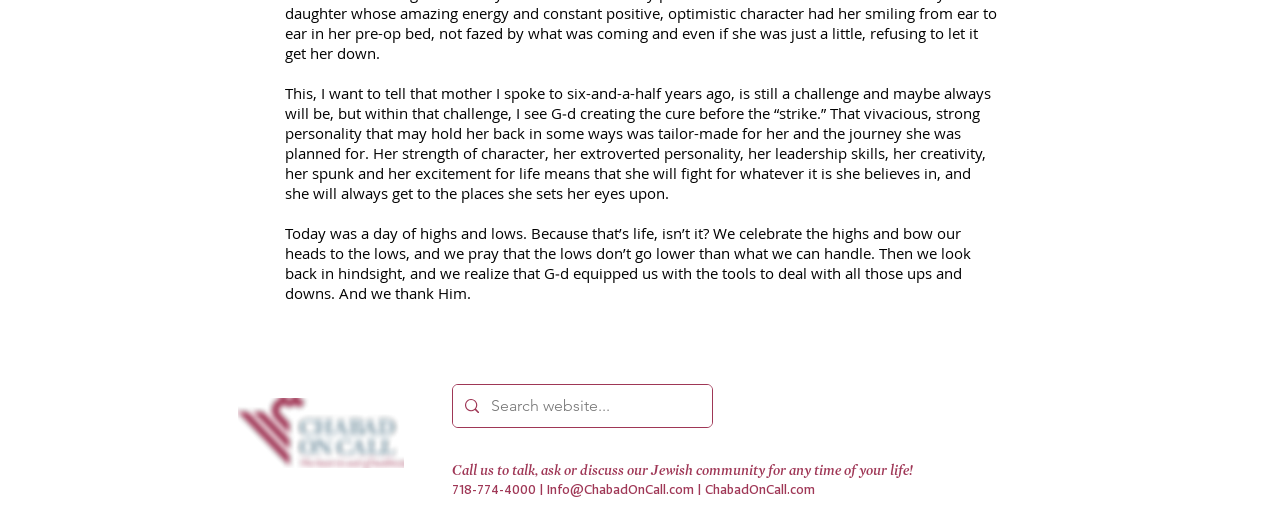Given the element description, predict the bounding box coordinates in the format (top-left x, top-left y, bottom-right x, bottom-right y). Make sure all values are between 0 and 1. Here is the element description: aria-label="Search website..." name="q" placeholder="Search website..."

[0.384, 0.733, 0.523, 0.813]